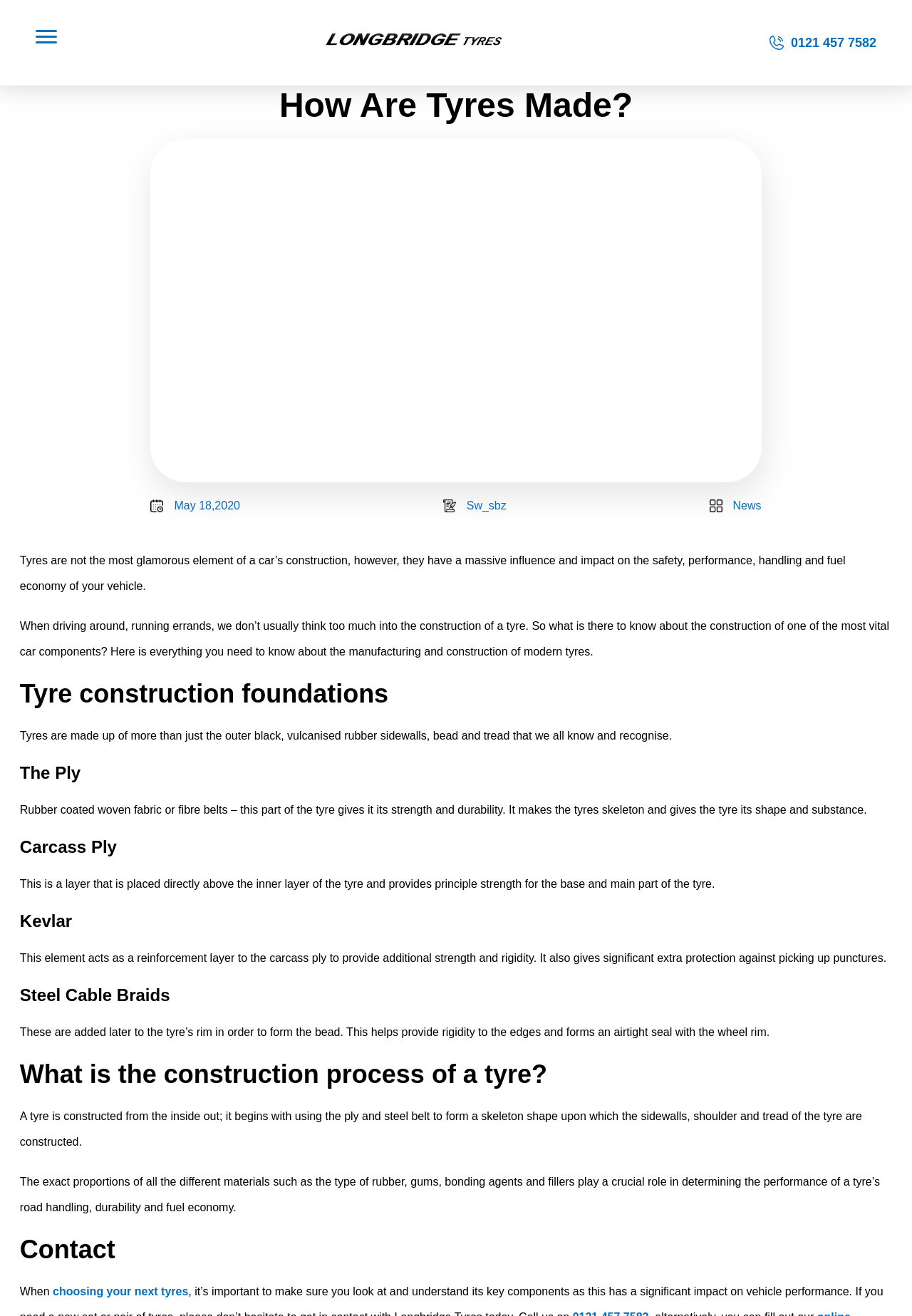Describe all visible elements and their arrangement on the webpage.

The webpage is about Longbridge Tyres, a company that provides information on the manufacturing and construction of modern tyres. At the top left of the page, there is a checkbox and a link to the company's website, accompanied by a logo image. On the top right, there is a contact link with a phone number and a contact icon image.

The main content of the page is divided into sections, each with a heading. The first section is titled "How Are Tyres Made?" and has a brief introduction to the importance of tyres in a car's construction. Below this, there are three small images and some text, including a date and a link to "News".

The next section is about the construction of tyres, with headings such as "Tyre construction foundations", "The Ply", "Carcass Ply", "Kevlar", "Steel Cable Braids", and "What is the construction process of a tyre?". Each of these sections has a brief description of the corresponding component of a tyre.

At the bottom of the page, there is a section titled "Contact" with a link to "choosing your next tyres". Throughout the page, there are several static text elements that provide detailed information about the construction of tyres.